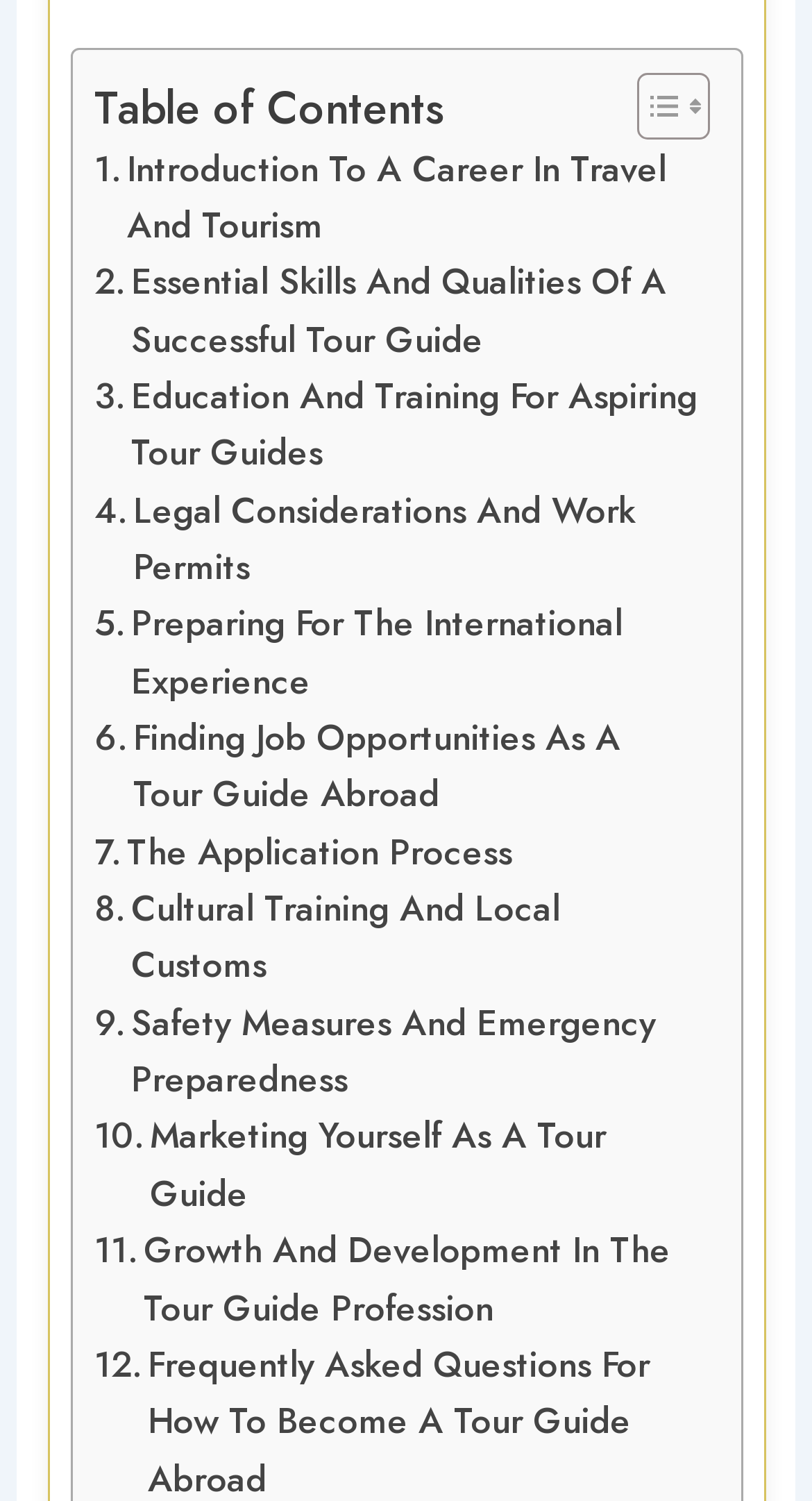What is the topic of the first link?
Give a thorough and detailed response to the question.

The topic of the first link is 'Introduction To A Career In Travel And Tourism' which is indicated by the link element with ID 1871 and OCR text '. Introduction To A Career In Travel And Tourism' at coordinates [0.117, 0.094, 0.86, 0.17]